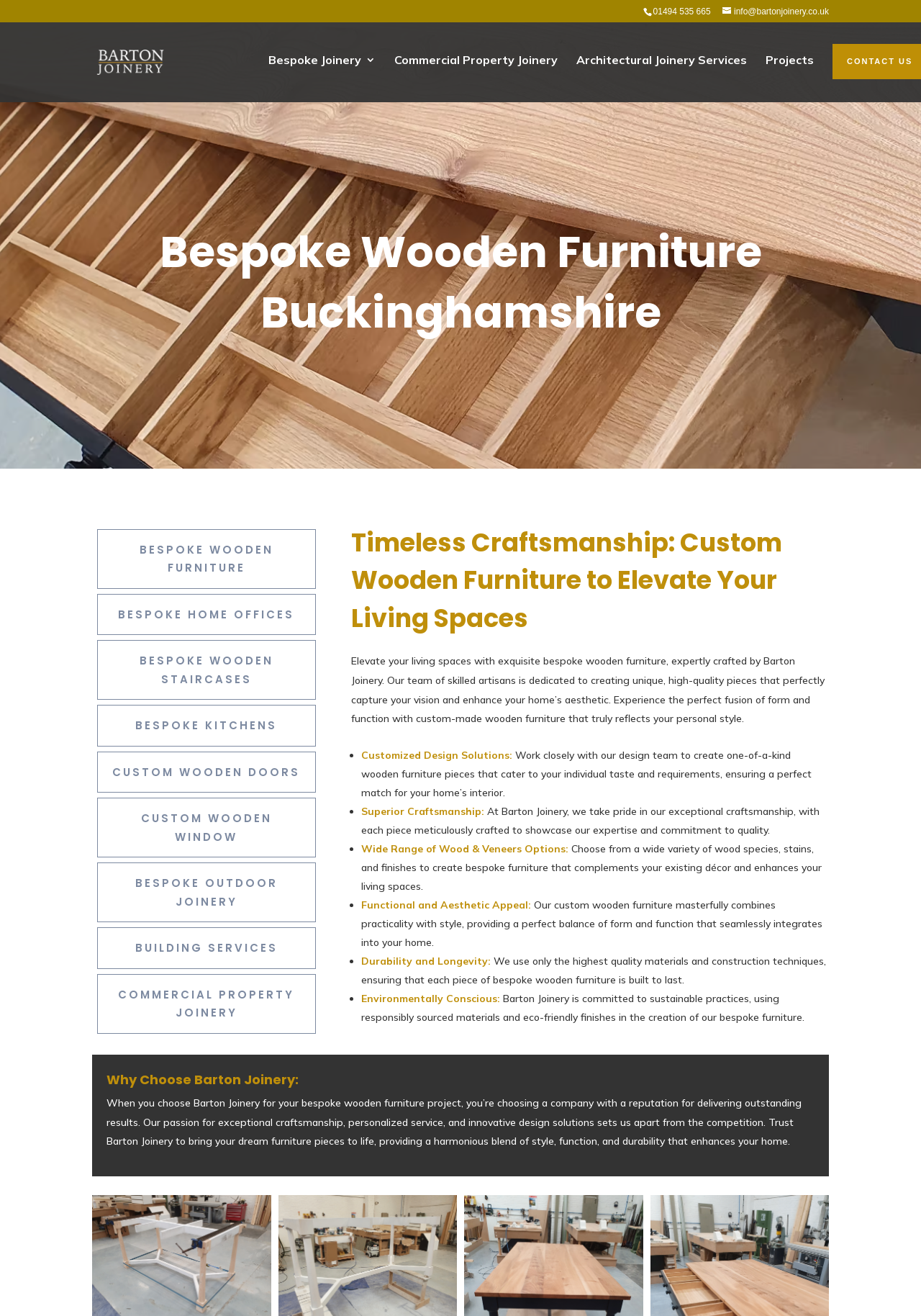Find the bounding box coordinates of the clickable area that will achieve the following instruction: "Learn more about bespoke joinery services".

[0.291, 0.038, 0.408, 0.078]